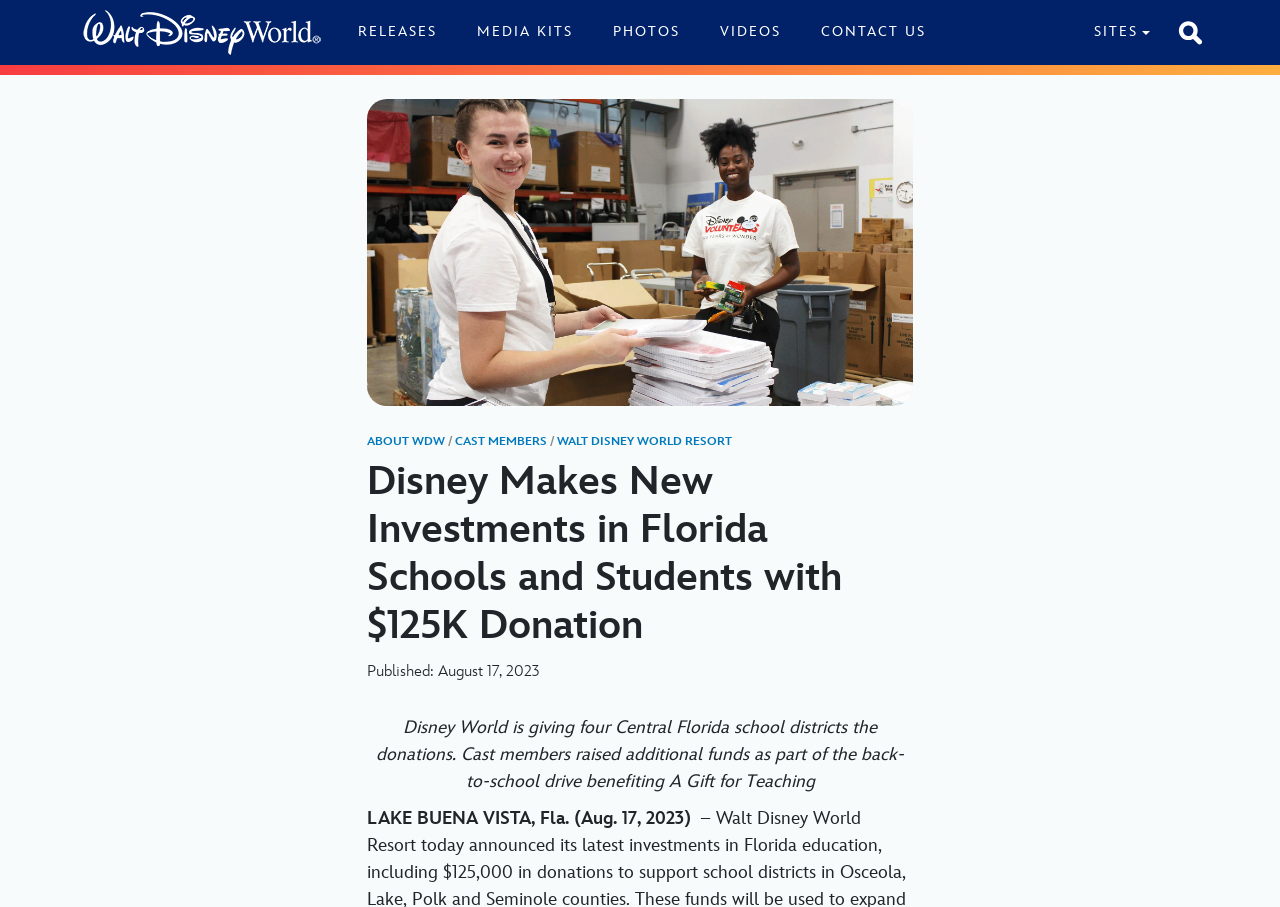Please find the bounding box coordinates of the element that needs to be clicked to perform the following instruction: "view RELEASES". The bounding box coordinates should be four float numbers between 0 and 1, represented as [left, top, right, bottom].

[0.276, 0.023, 0.345, 0.06]